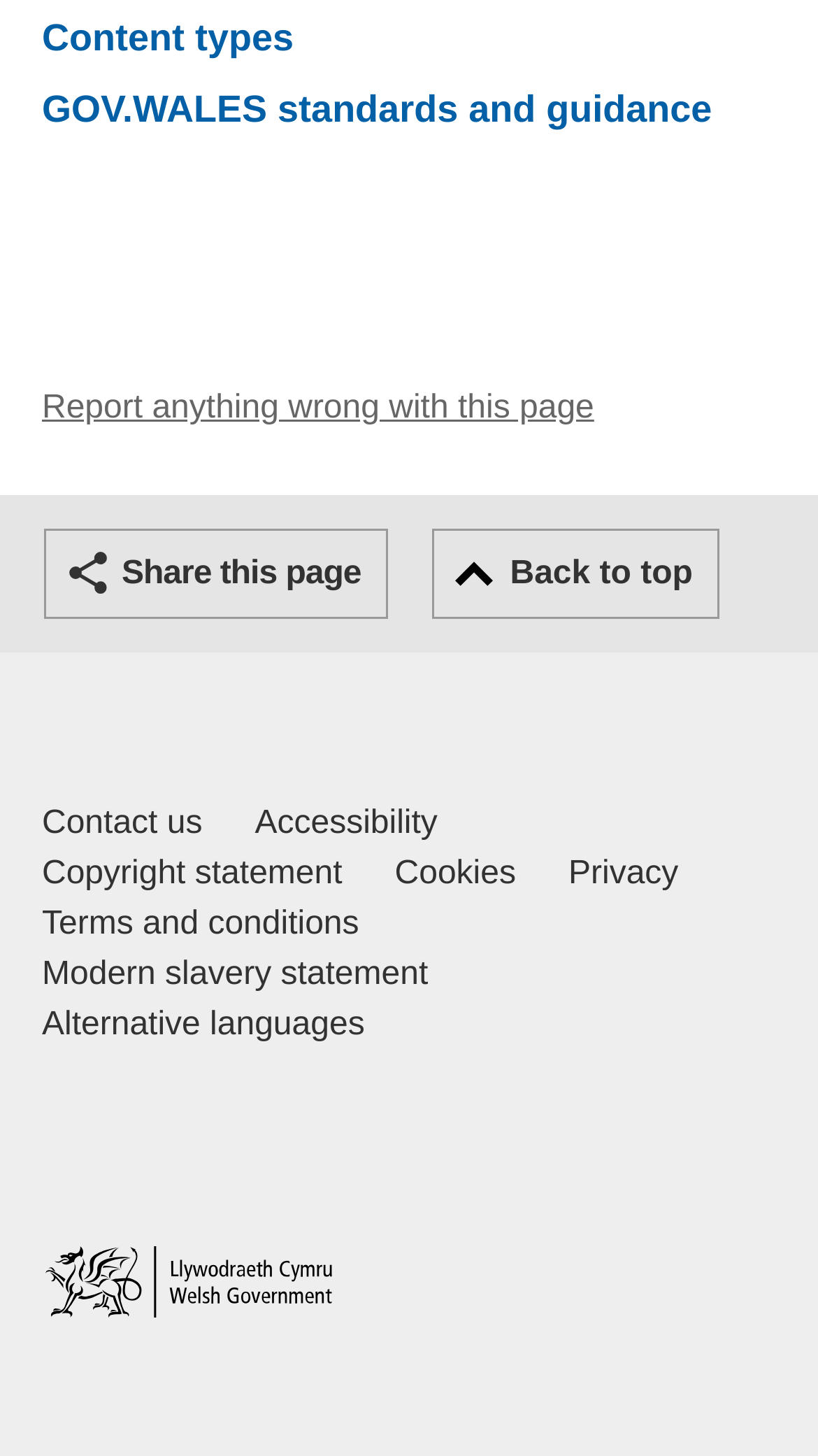Show the bounding box coordinates for the element that needs to be clicked to execute the following instruction: "Go to home page". Provide the coordinates in the form of four float numbers between 0 and 1, i.e., [left, top, right, bottom].

[0.051, 0.856, 0.41, 0.905]